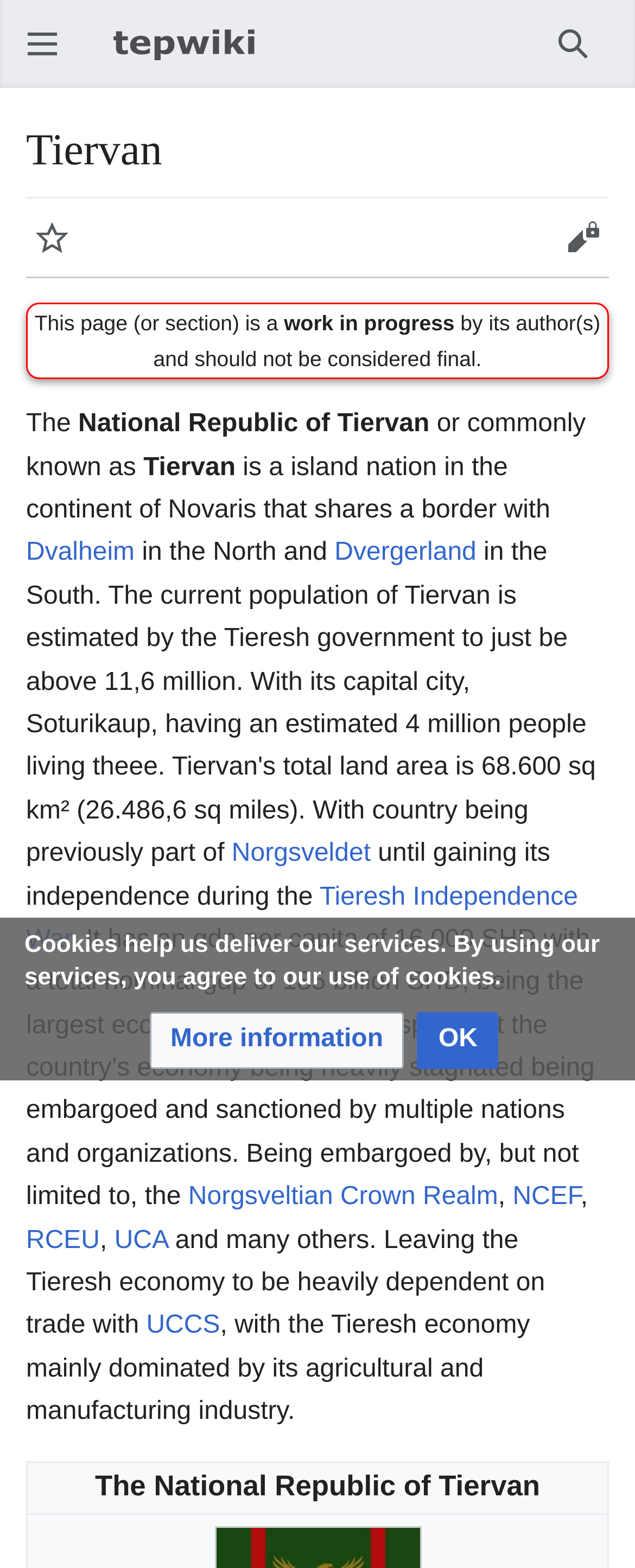Kindly determine the bounding box coordinates for the area that needs to be clicked to execute this instruction: "Follow the link to Dvalheim".

[0.041, 0.344, 0.212, 0.362]